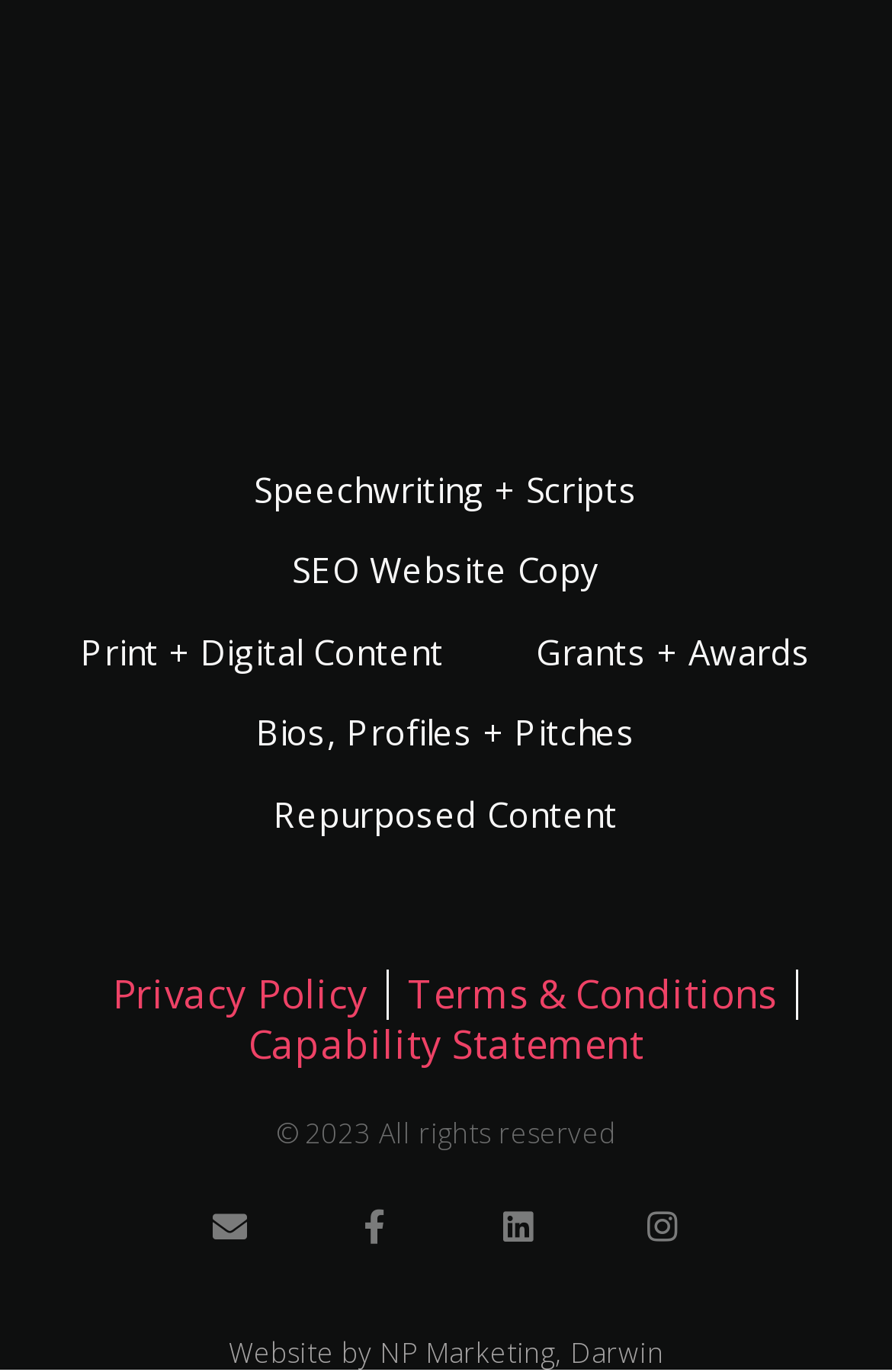Respond concisely with one word or phrase to the following query:
What is the copyright year mentioned on the webpage?

2023